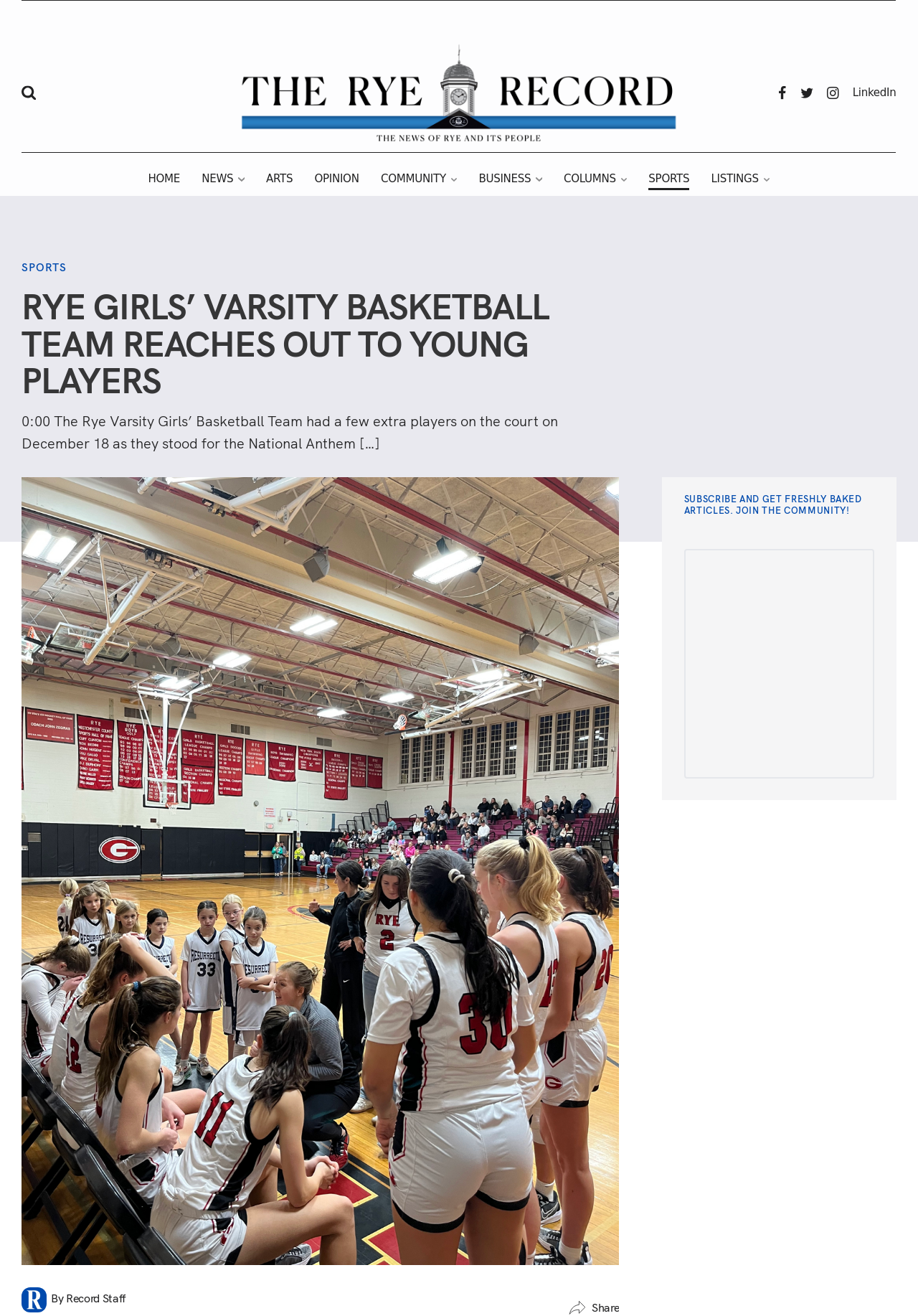Present a detailed account of what is displayed on the webpage.

The webpage appears to be a news article from The Rye Record, a local newspaper. At the top of the page, there is a navigation menu with various categories such as "HOME", "NEWS", "ARTS", "OPINION", "COMMUNITY", "BUSINESS", "COLUMNS", "SPORTS", and "LISTINGS". Each category has sub-links with more specific topics.

Below the navigation menu, there is a large heading that reads "RYE GIRLS’ VARSITY BASKETBALL TEAM REACHES OUT TO YOUNG PLAYERS". This is followed by a brief summary of the article, which describes the Rye Varsity Girls’ Basketball Team standing for the National Anthem with some extra players on the court.

To the right of the summary, there is a large image that takes up most of the page. The image is likely related to the article, possibly showing the basketball team in action.

At the bottom of the page, there is a call-to-action to subscribe to The Rye Record and join the community. There is also an iframe, which may contain a form or other interactive content.

In the top-right corner of the page, there are social media links to Facebook, Twitter, Instagram, and LinkedIn. The Rye Record logo is also displayed prominently at the top of the page.